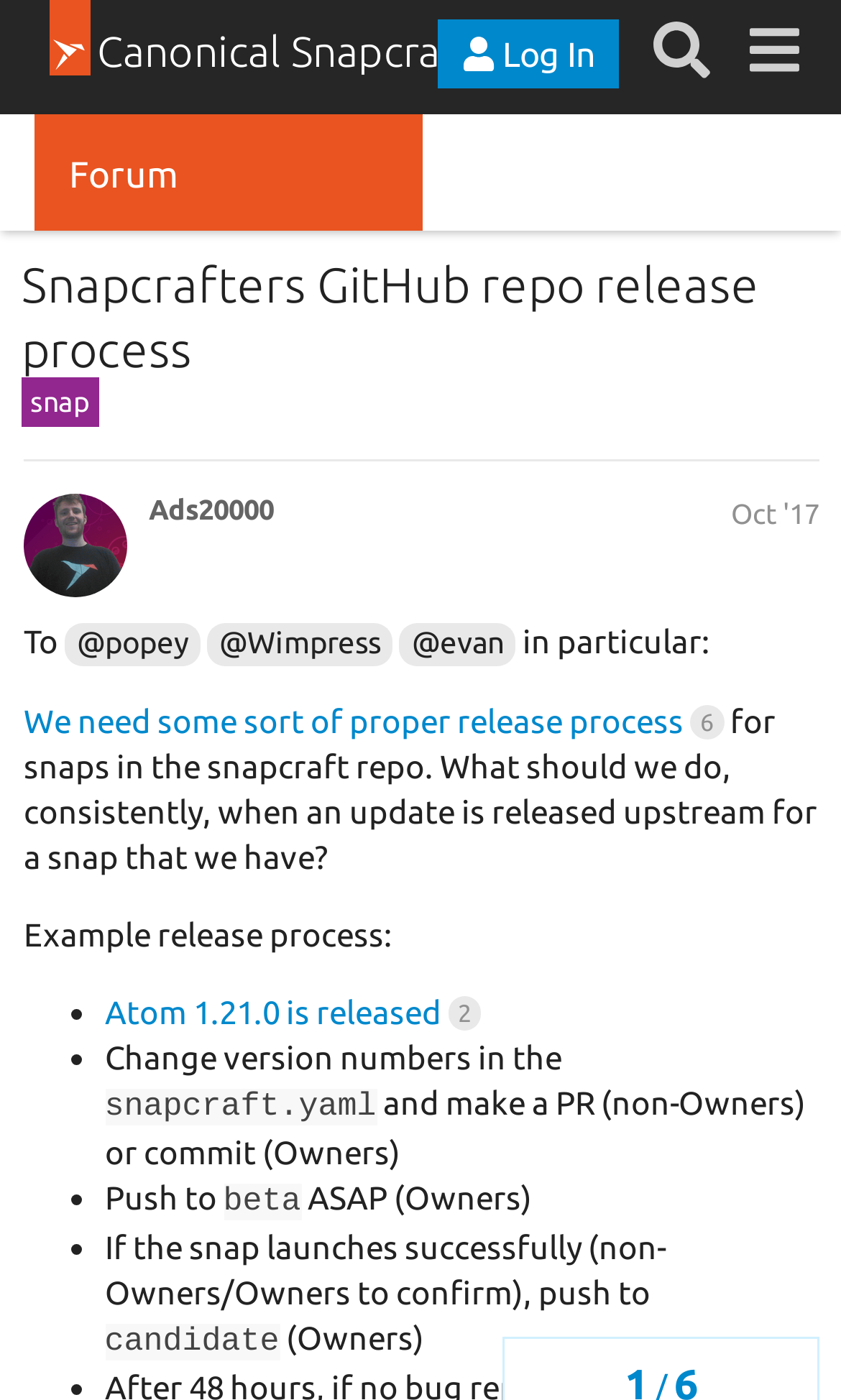What is the purpose of the list in the webpage?
Please ensure your answer is as detailed and informative as possible.

The list in the webpage, denoted by the ListMarker '•', appears to be outlining a release process for snaps, with each item describing a step in the process, such as changing version numbers and pushing to beta.